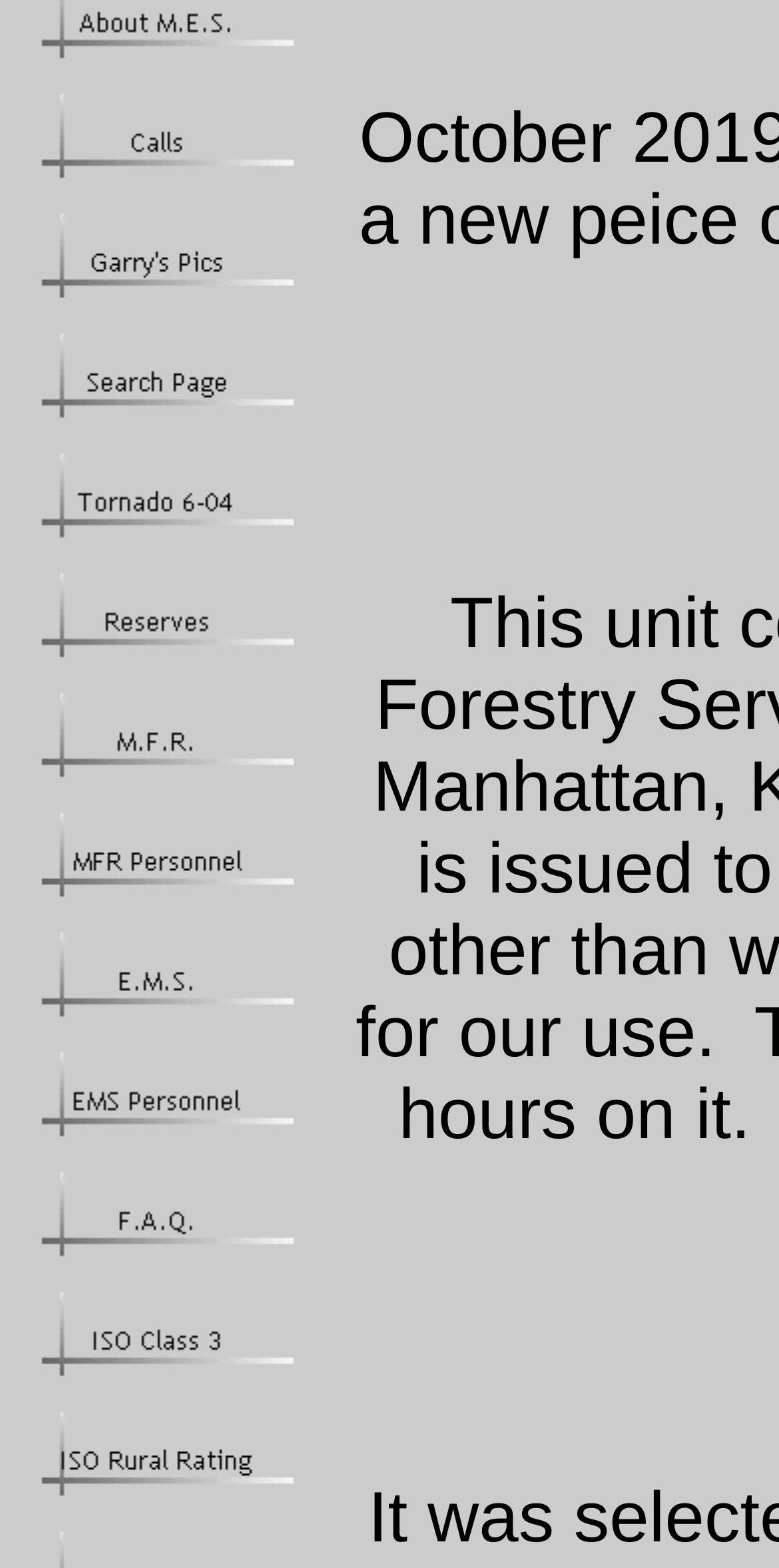Please locate the bounding box coordinates of the element that should be clicked to achieve the given instruction: "View Tornado 6-04 information".

[0.021, 0.337, 0.379, 0.363]